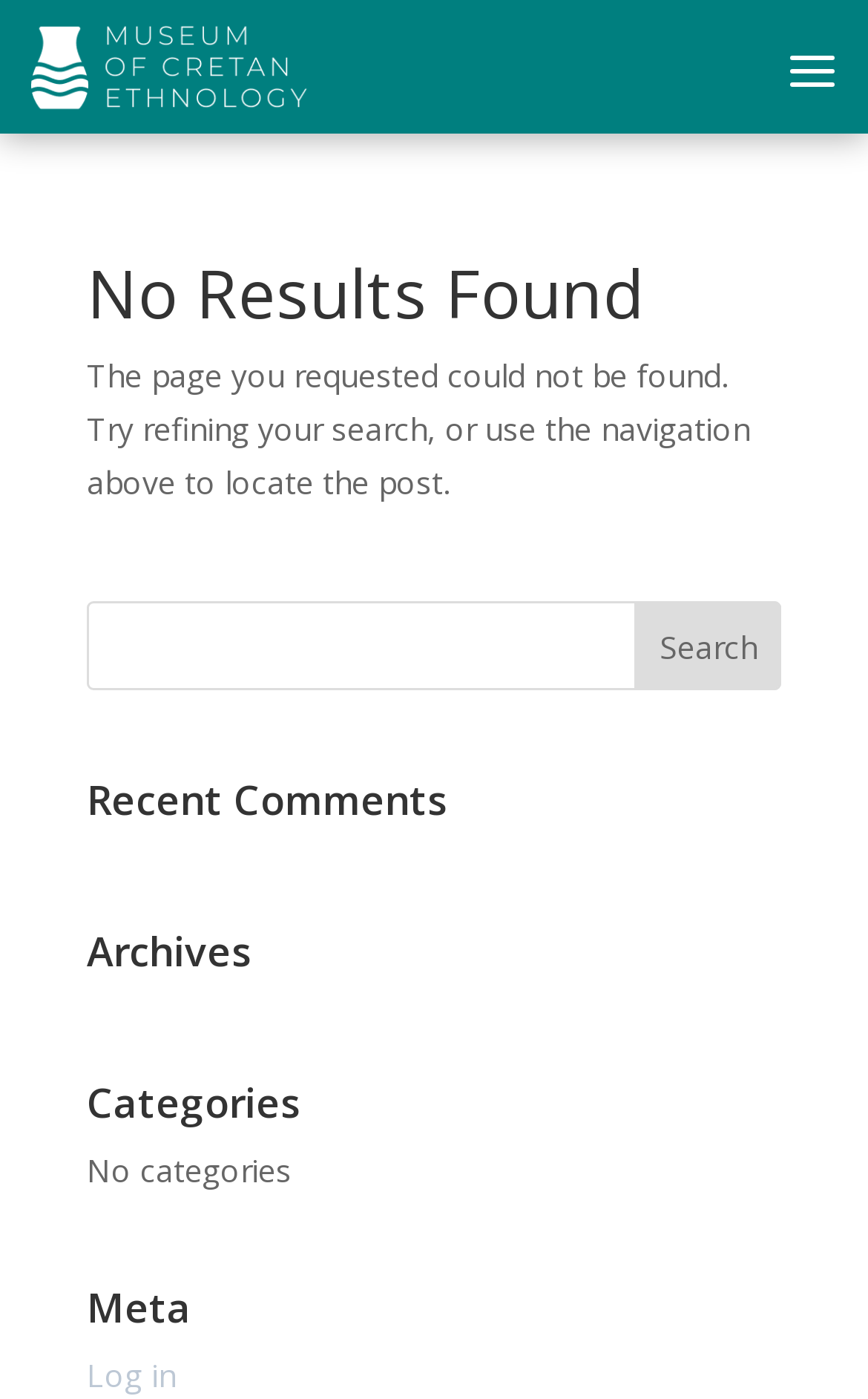What is the current page status?
Analyze the image and provide a thorough answer to the question.

Based on the webpage content, specifically the heading 'No Results Found' and the text 'The page you requested could not be found.', it is clear that the current page status is 'Not Found'.